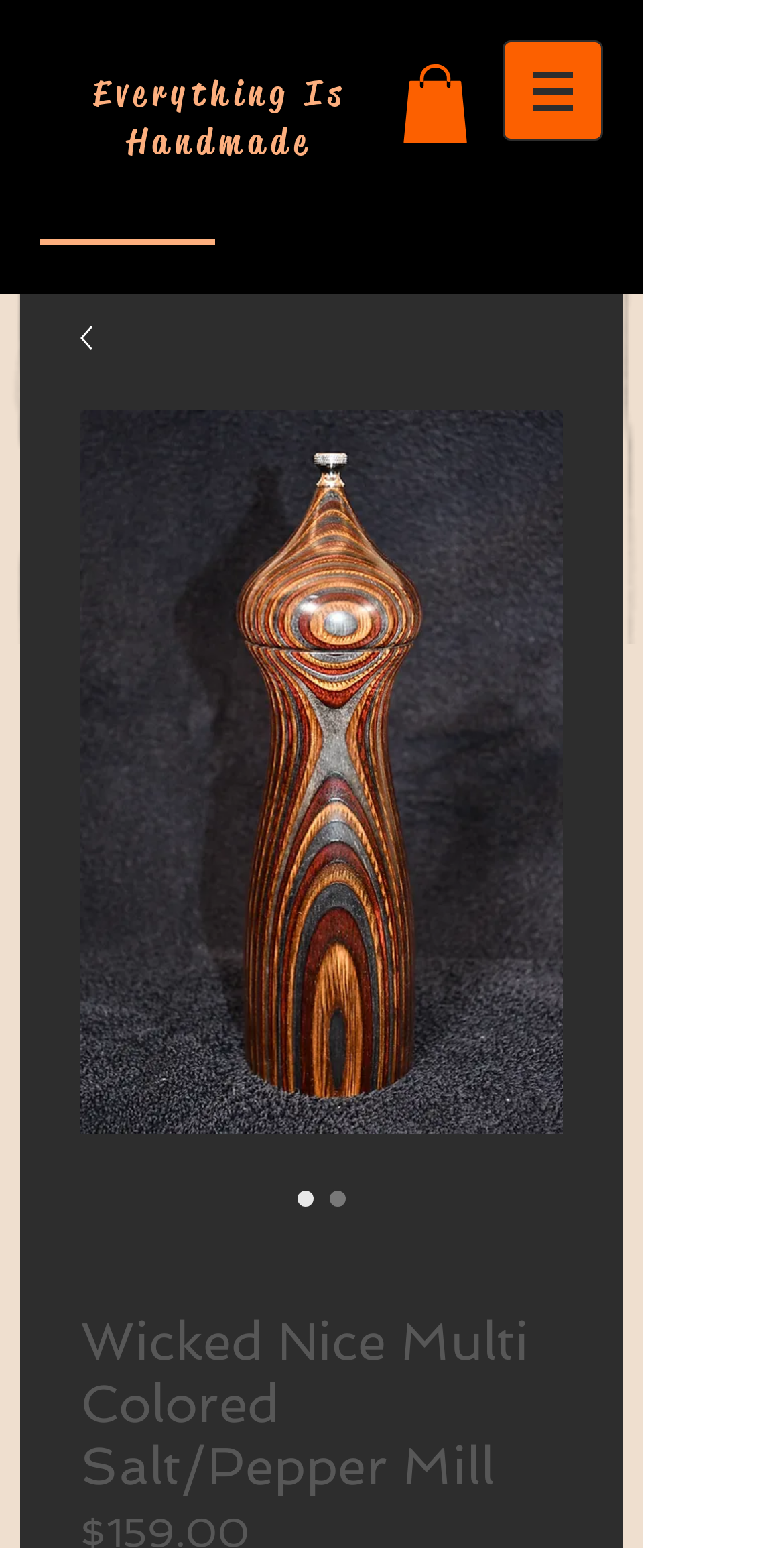What is the name of the product?
Please give a detailed and elaborate explanation in response to the question.

I found the answer by looking at the image with the text 'Wicked Nice Multi Colored Salt/Pepper Mill' which is a heading element, indicating that it is the title of the product.